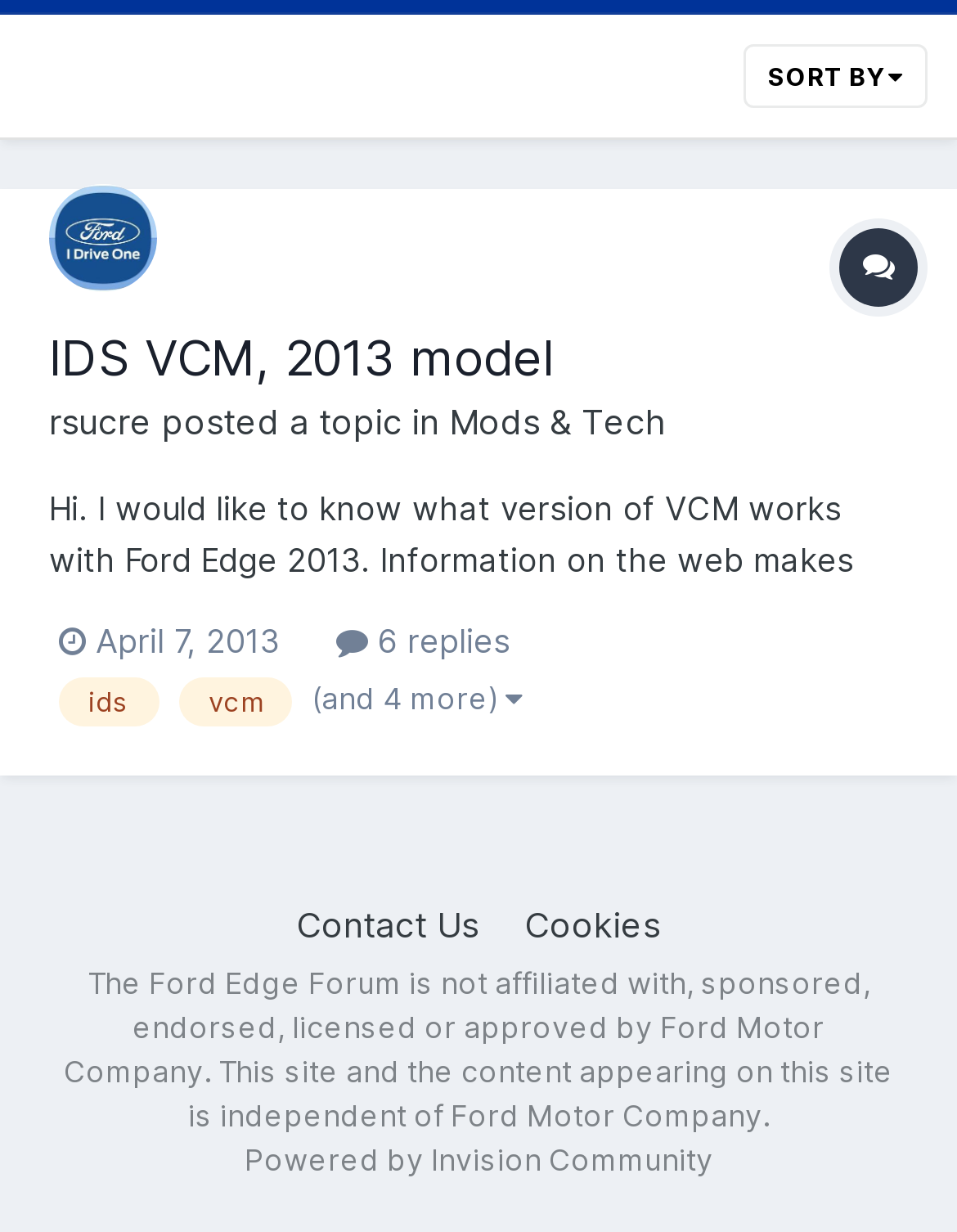Identify the bounding box of the UI component described as: "vcm".

[0.187, 0.549, 0.305, 0.589]